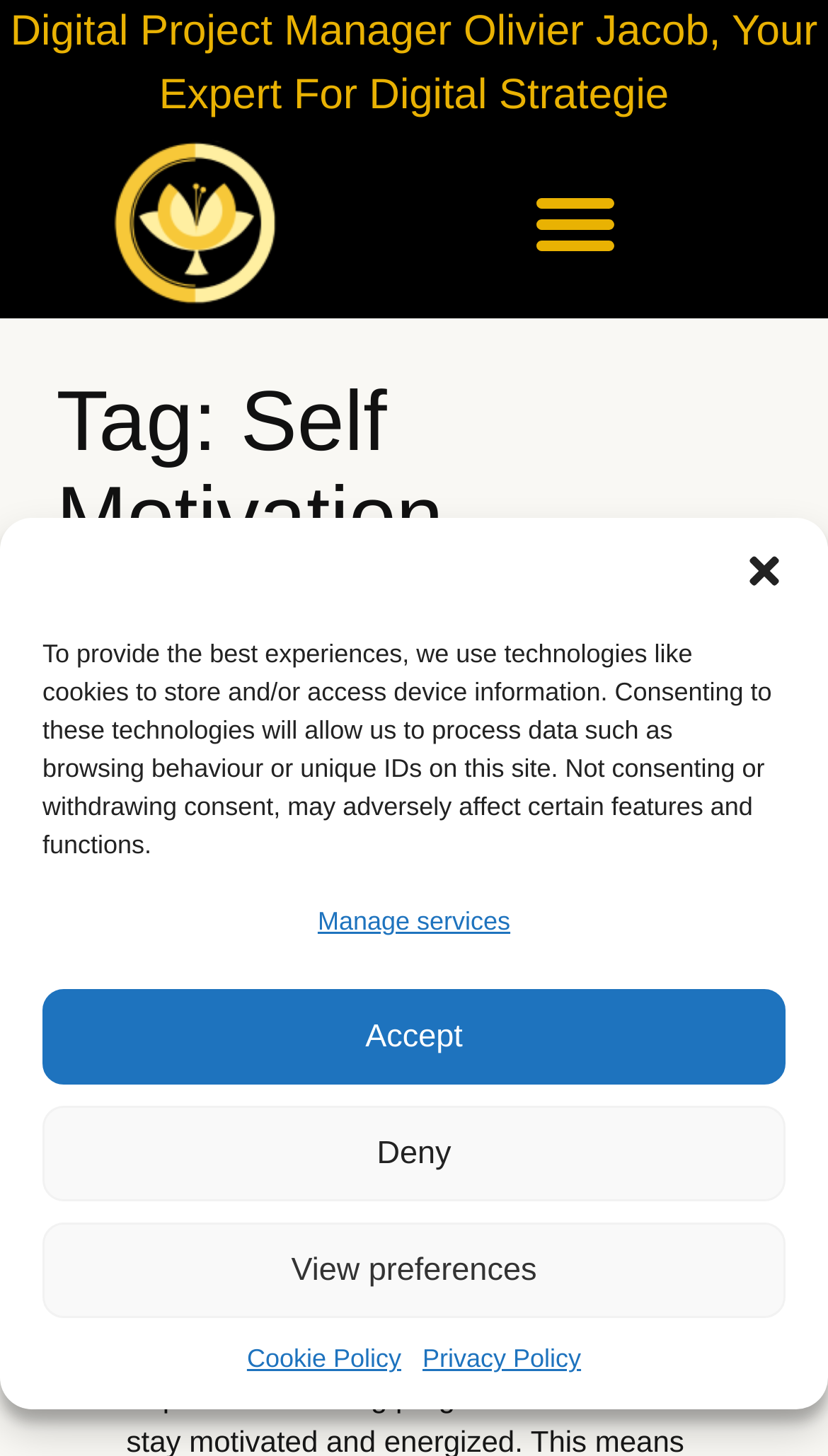Mark the bounding box of the element that matches the following description: "Ridgewood Board of Education".

None